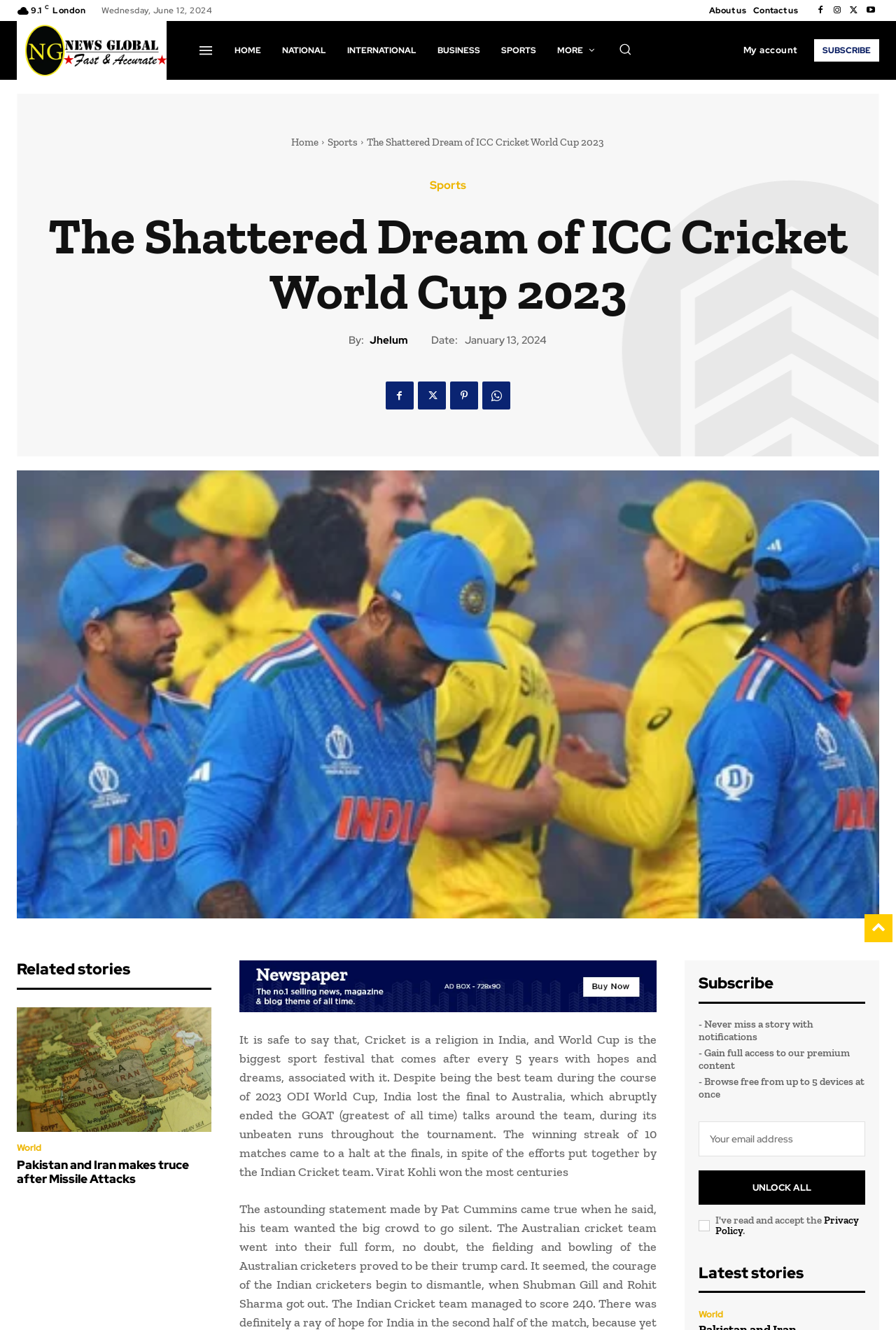What is the main title displayed on this webpage?

The Shattered Dream of ICC Cricket World Cup 2023